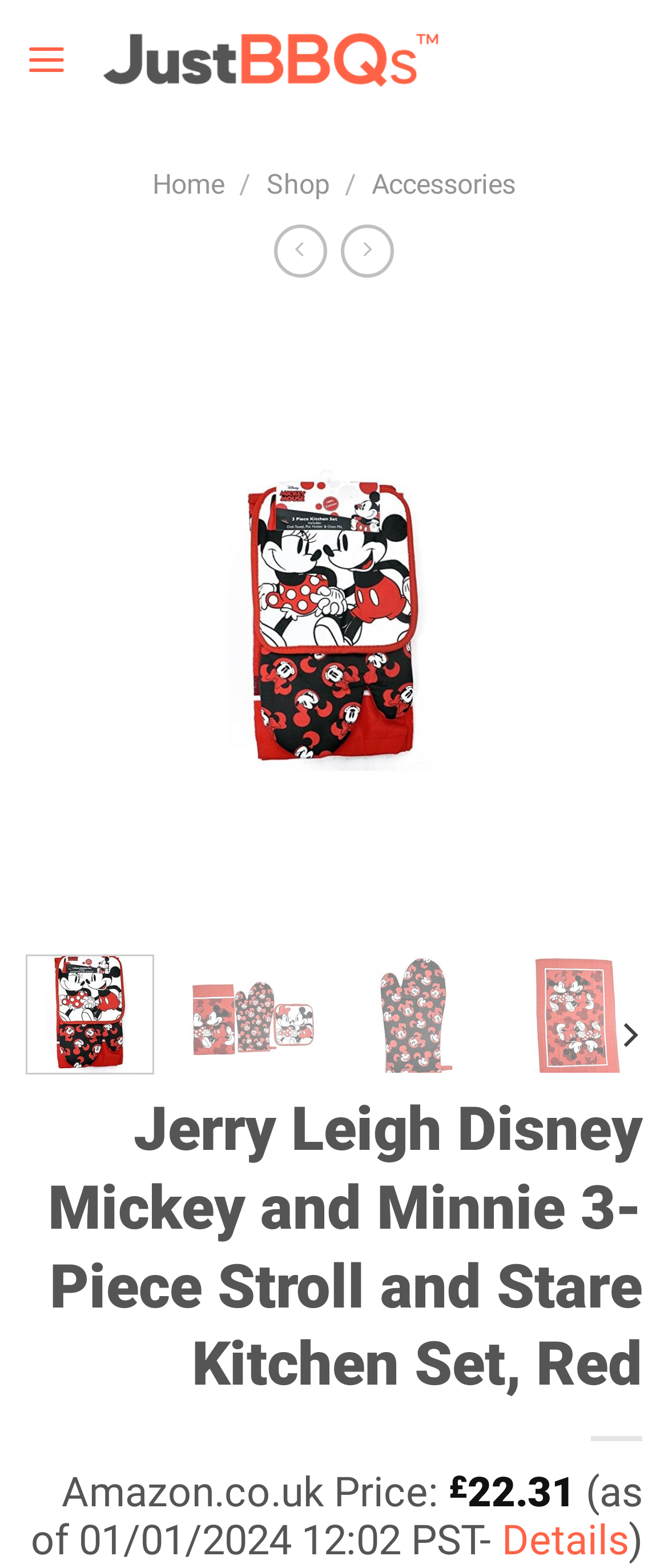Find the UI element described as: "Shop" and predict its bounding box coordinates. Ensure the coordinates are four float numbers between 0 and 1, [left, top, right, bottom].

[0.399, 0.107, 0.494, 0.128]